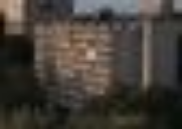Give a detailed account of the elements present in the image.

The image captures a view of the Haus Eiermann, a significant residential building located in the Hansaviertel district of Berlin. Designed by architect Egon Eiermann, the structure exemplifies mid-century modern architecture with its distinctive trench-style concrete design. Though it may appear understated compared to other iconic projects in the area, Haus Eiermann plays a crucial role in the overall aesthetic and spatial composition of the district. The building features a regular facade grid enhanced by deep loggias, which introduce a sense of depth and dynamism to the exterior. This image highlights the interplay of light and shadow on the facade, showcasing the architectural details that contribute to its importance in Berlin's architectural narrative.